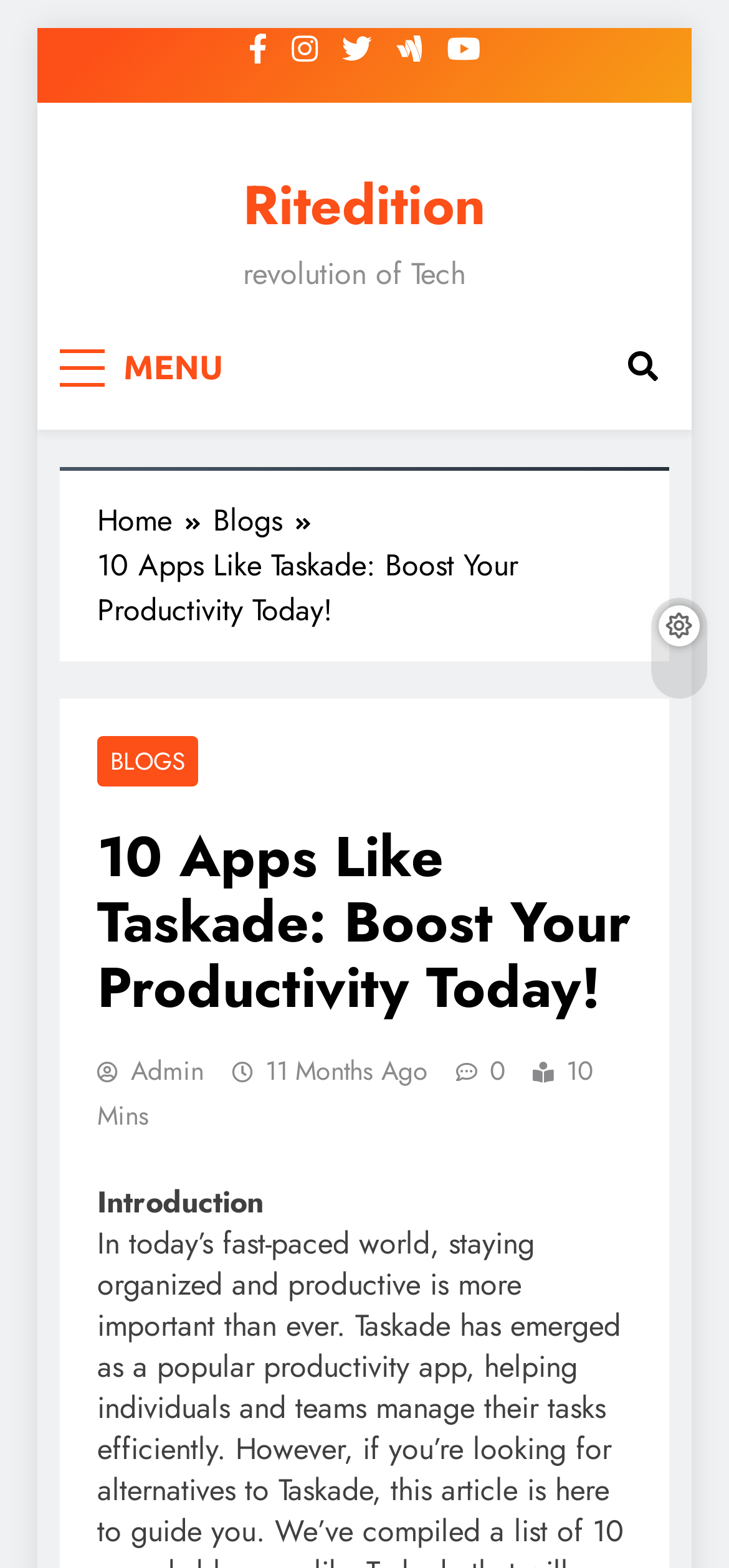Determine the bounding box coordinates for the UI element with the following description: "admin". The coordinates should be four float numbers between 0 and 1, represented as [left, top, right, bottom].

[0.133, 0.671, 0.279, 0.694]